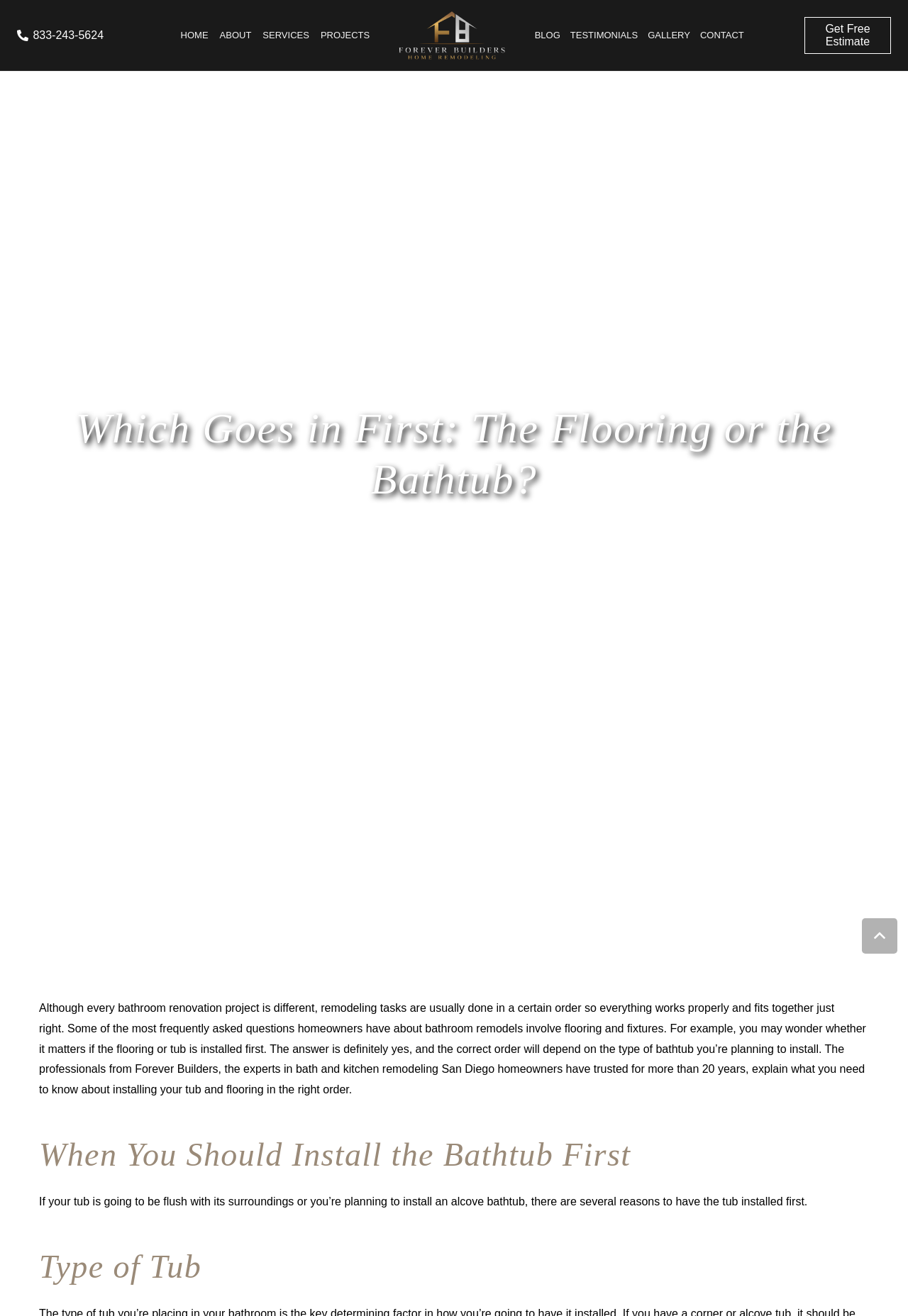Examine the image carefully and respond to the question with a detailed answer: 
What type of bathtub is mentioned in the article?

The article mentions that if you're planning to install an alcove bathtub, there are several reasons to have the tub installed first, which indicates that alcove bathtub is one of the types of bathtubs discussed in the article.